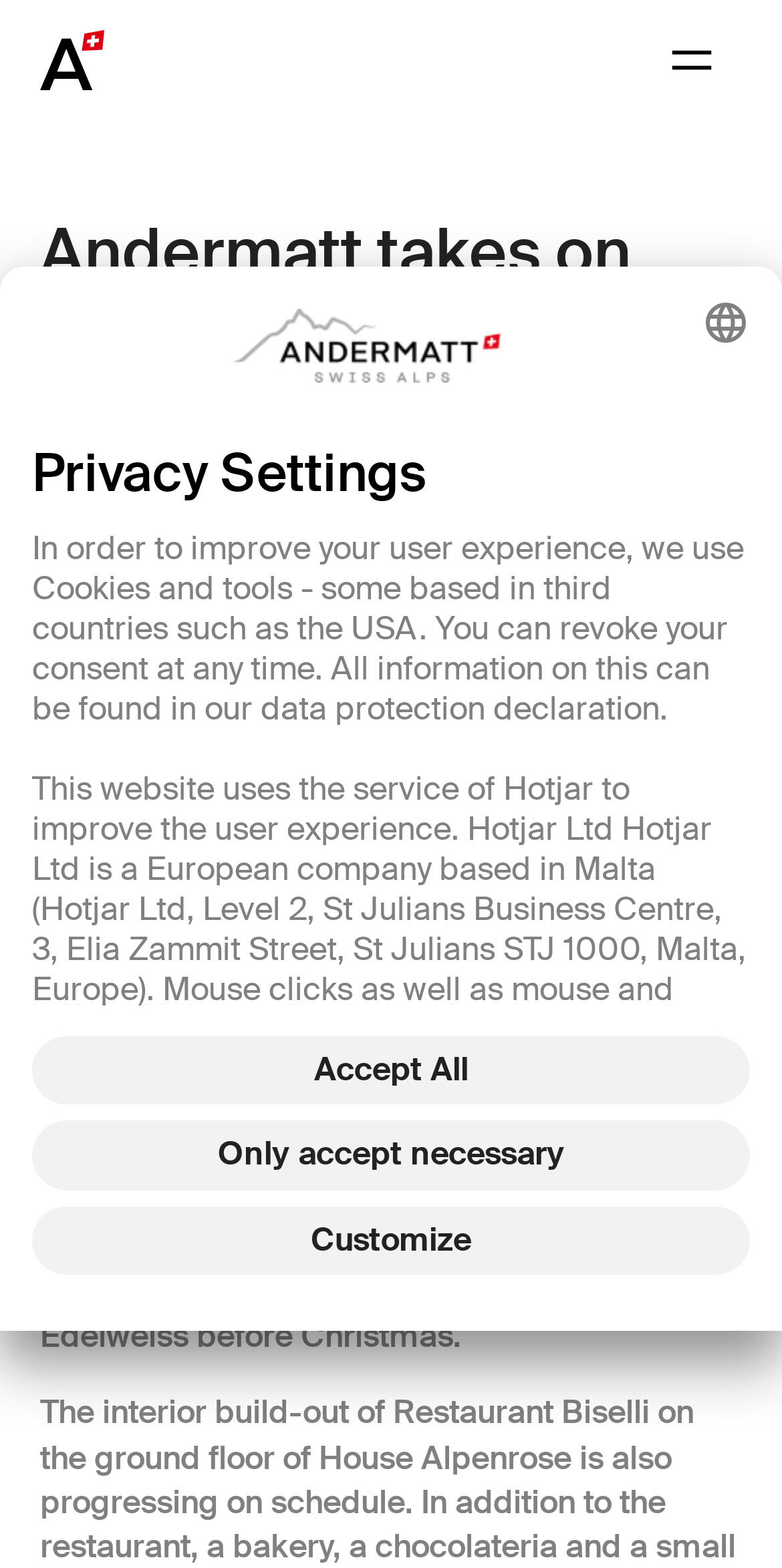Respond to the question below with a single word or phrase:
What is the location of Hotjar servers?

Ireland